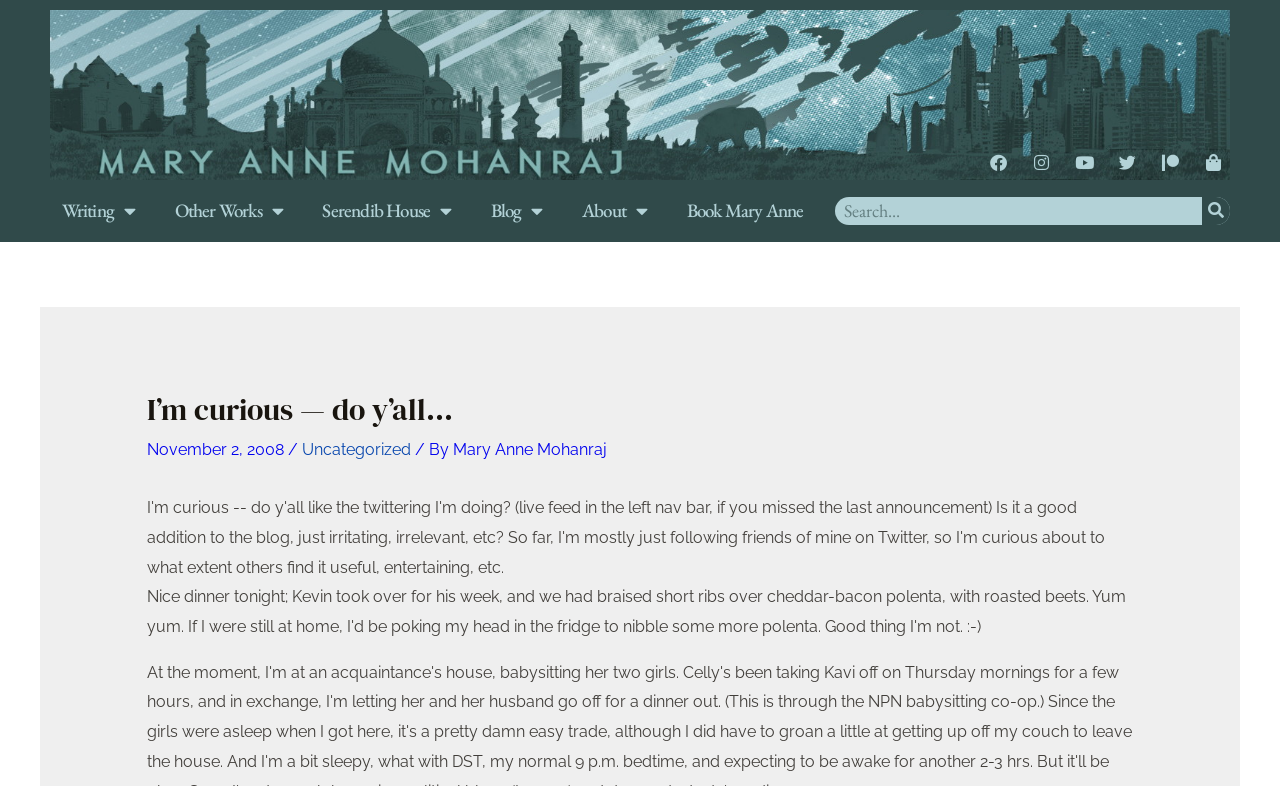Could you indicate the bounding box coordinates of the region to click in order to complete this instruction: "Visit Facebook page".

[0.766, 0.185, 0.793, 0.229]